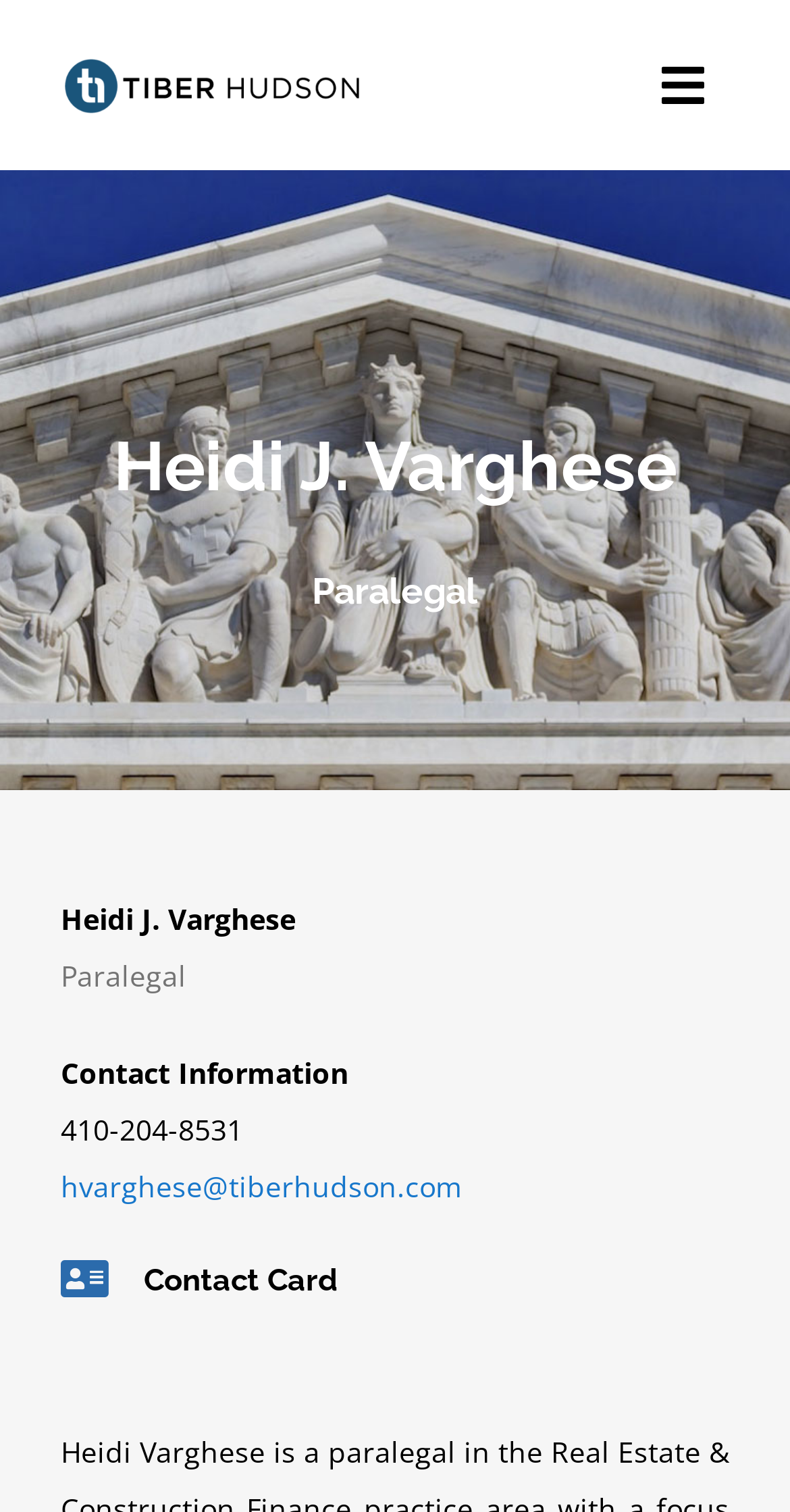Refer to the screenshot and give an in-depth answer to this question: What is the phone number to contact Heidi J. Varghese?

The phone number to contact Heidi J. Varghese is mentioned in the 'Contact Information' section as '410-204-8531'.